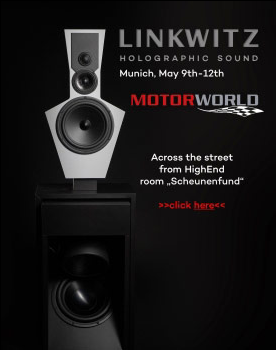What is the duration of the event?
Based on the image, answer the question with a single word or brief phrase.

May 9th to 12th